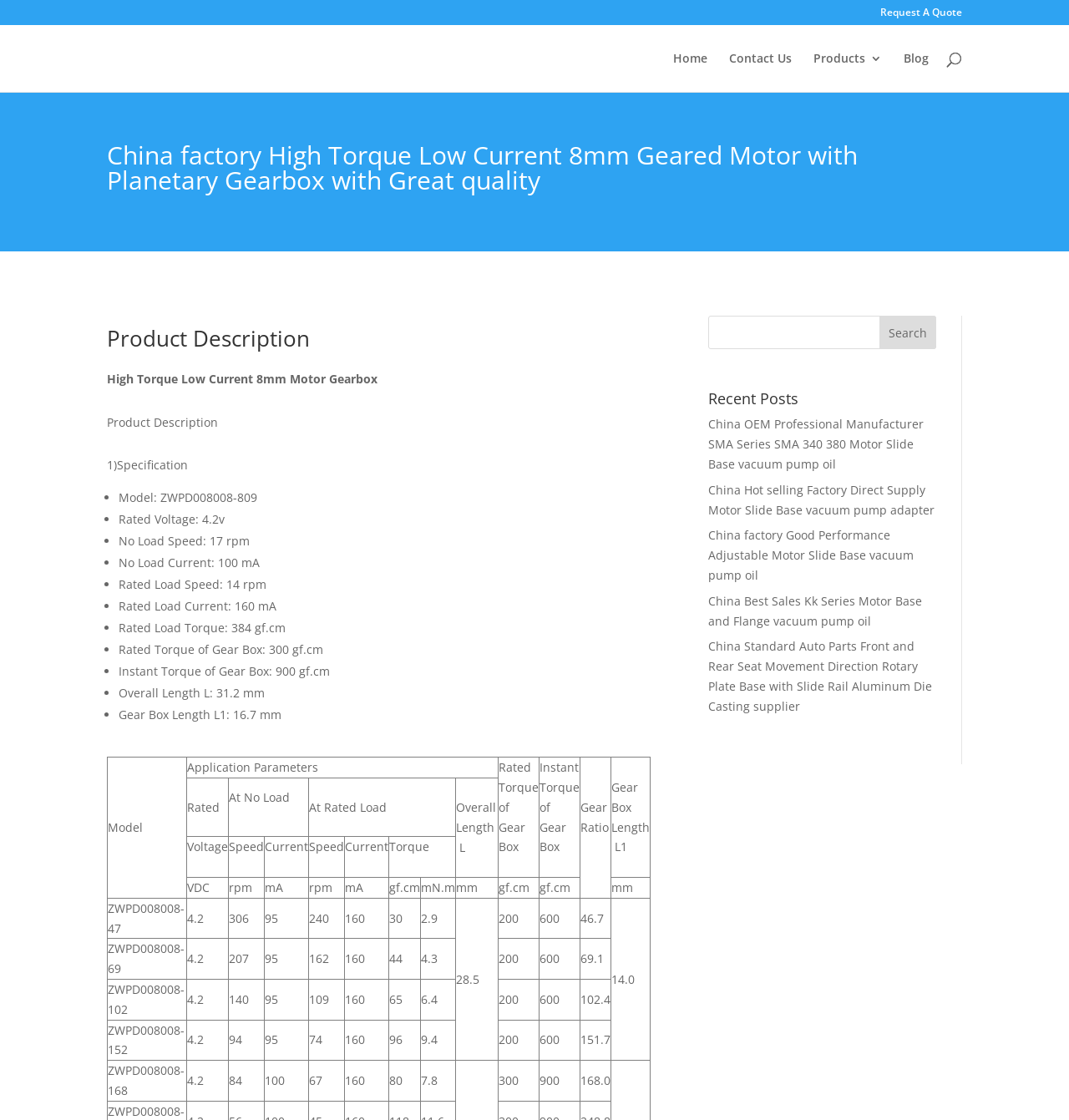Provide a short answer to the following question with just one word or phrase: What is the unit of the no load current?

mA